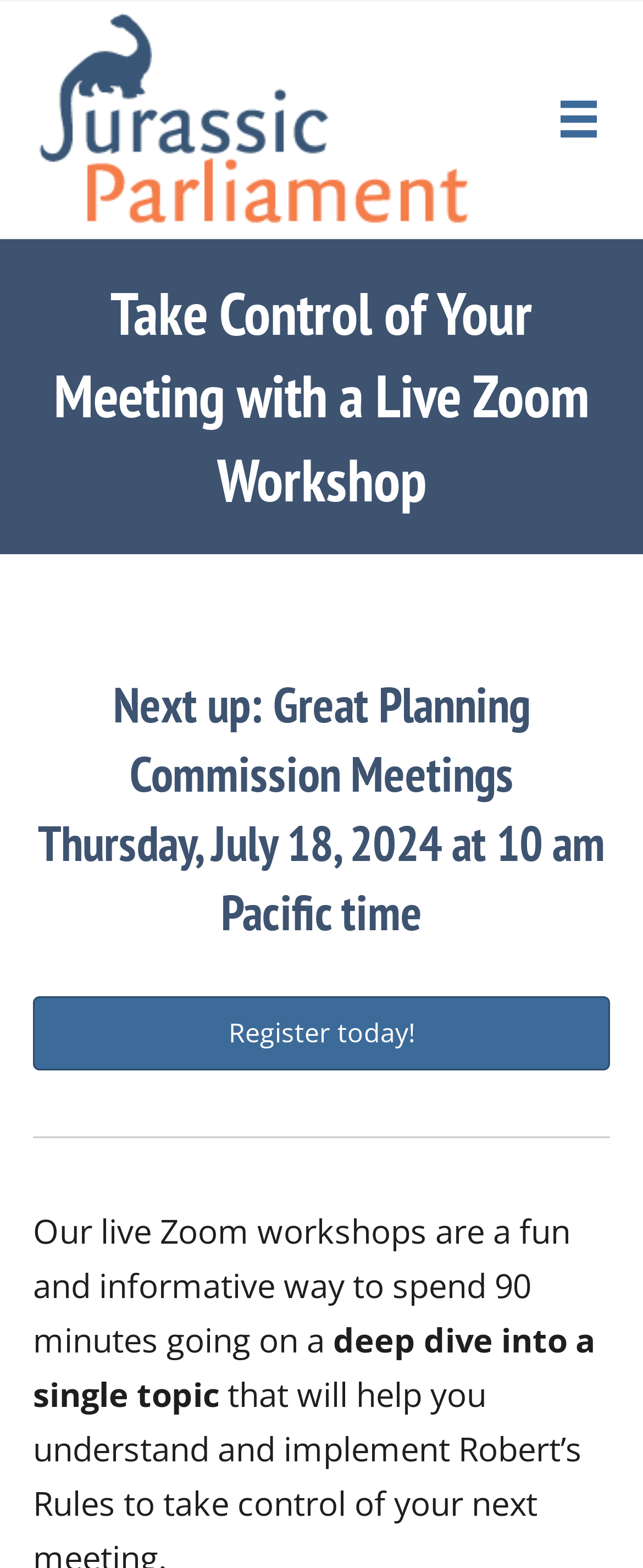What is the topic of the next live Zoom workshop?
Using the image as a reference, answer with just one word or a short phrase.

Great Planning Commission Meetings